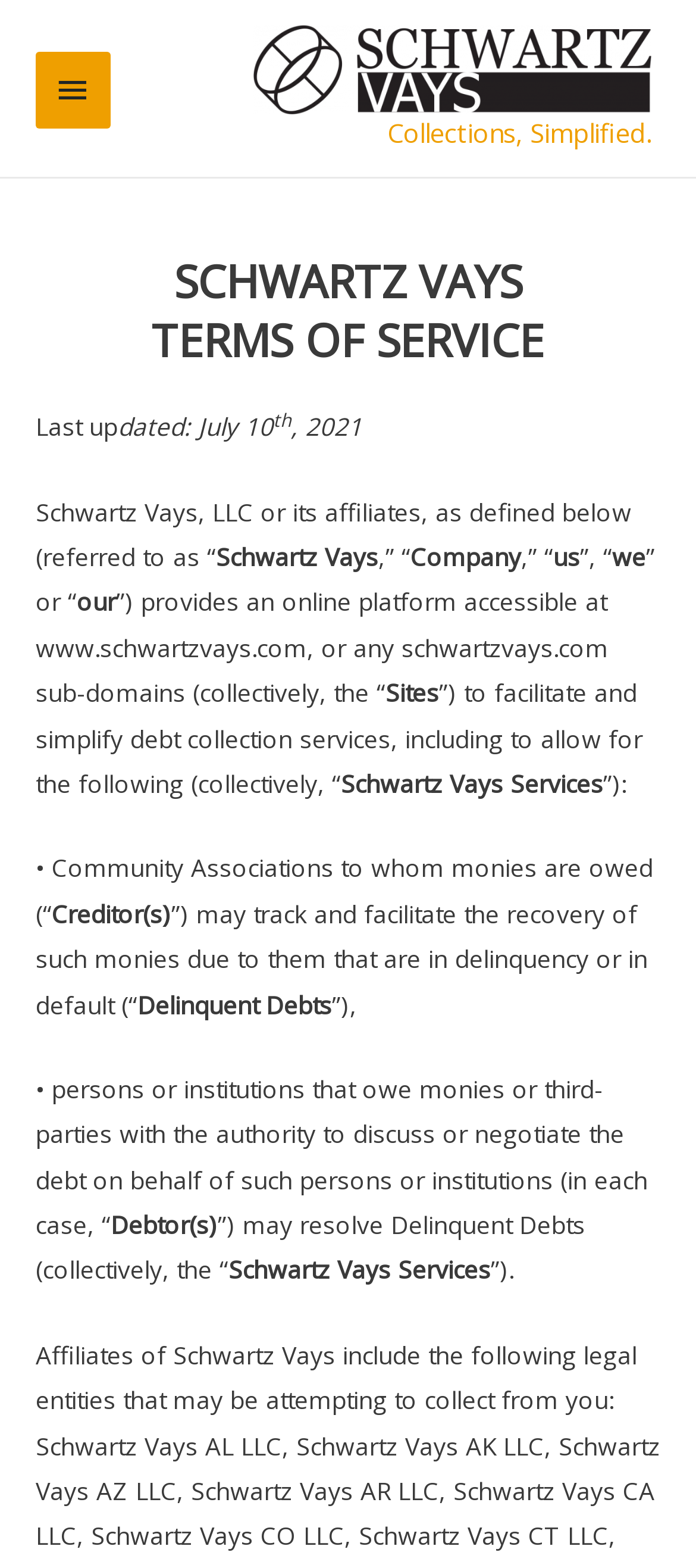What is the date of the last update?
Please use the image to provide an in-depth answer to the question.

The date of the last update is mentioned in the text 'Last updated: July 10, 2021'.